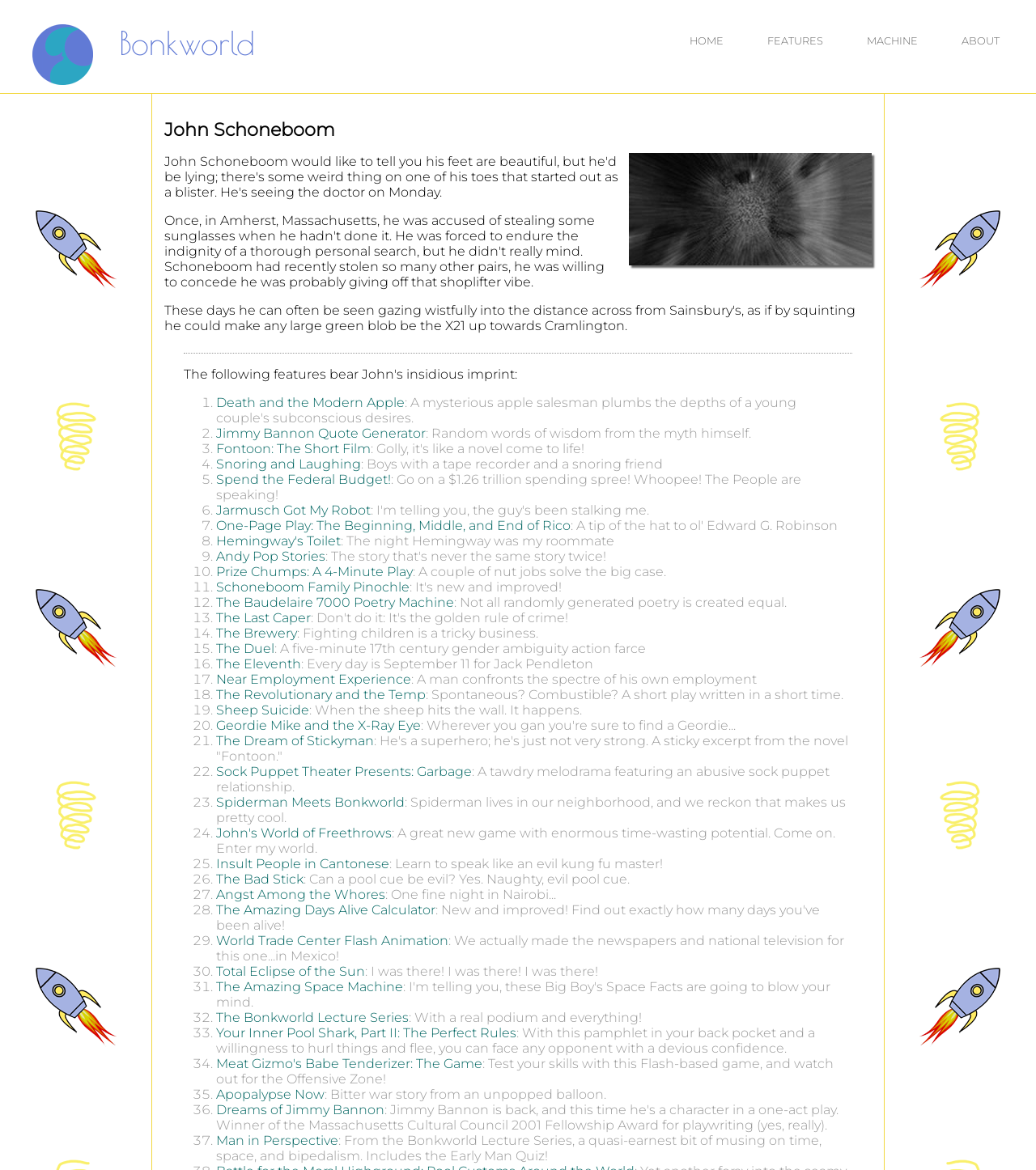Identify the bounding box coordinates of the area you need to click to perform the following instruction: "Share on Facebook".

None